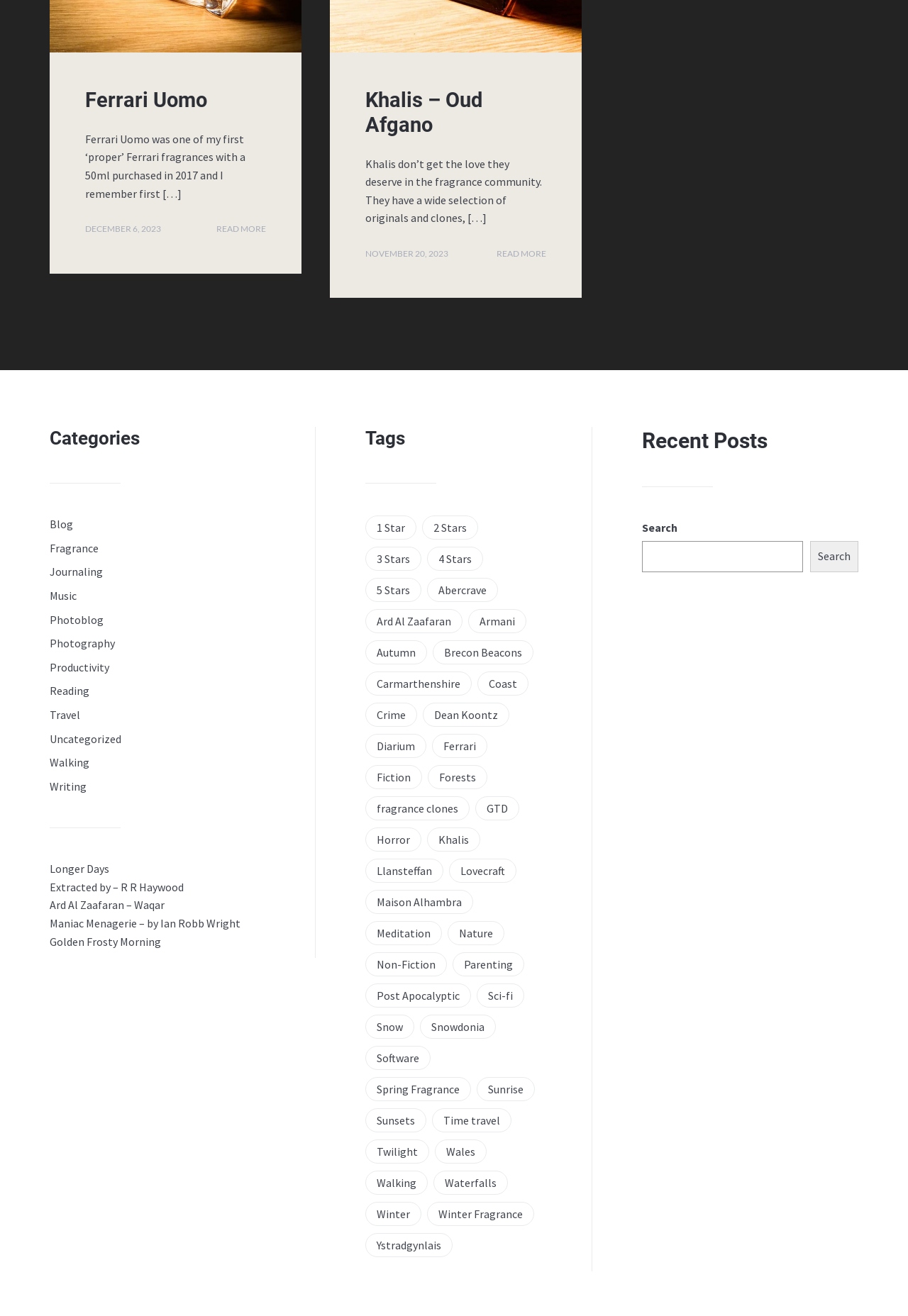How many tags are there?
Examine the screenshot and reply with a single word or phrase.

43